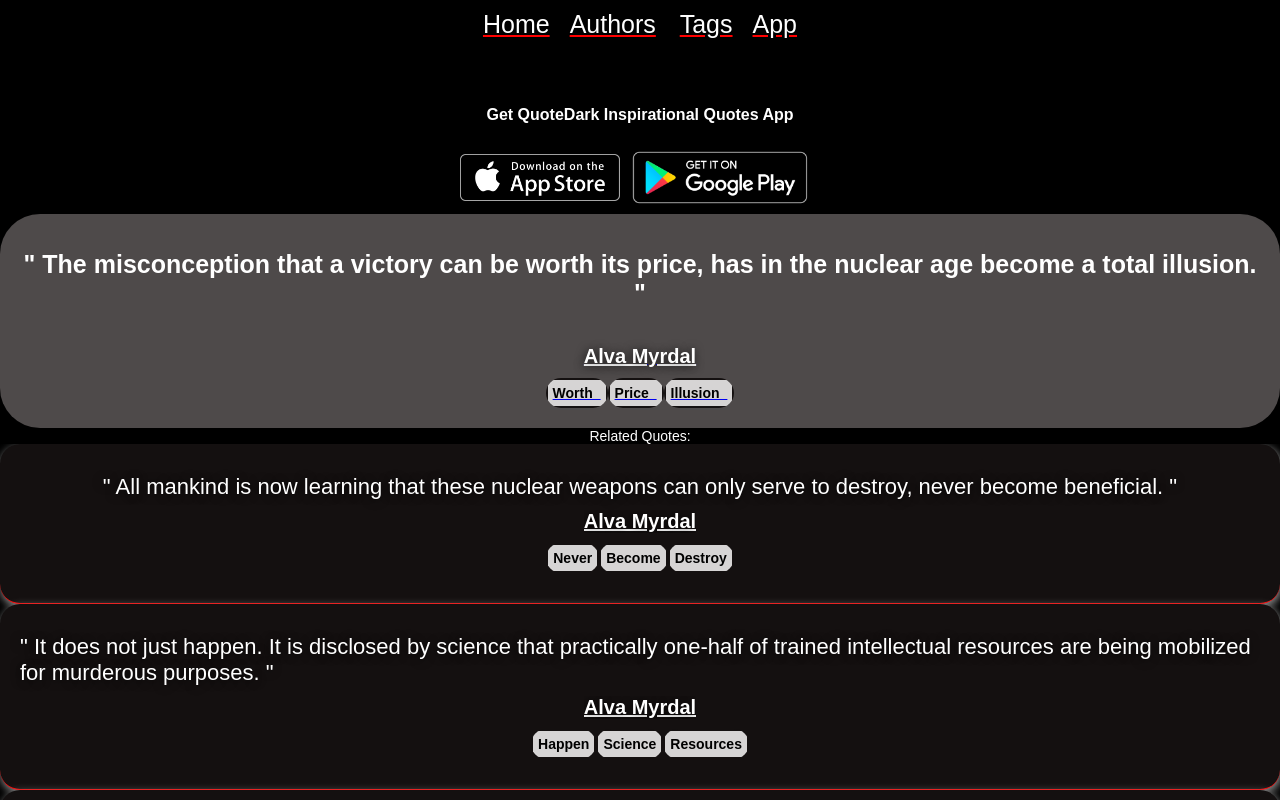Provide the bounding box coordinates of the HTML element this sentence describes: "Authors".

[0.445, 0.012, 0.515, 0.049]